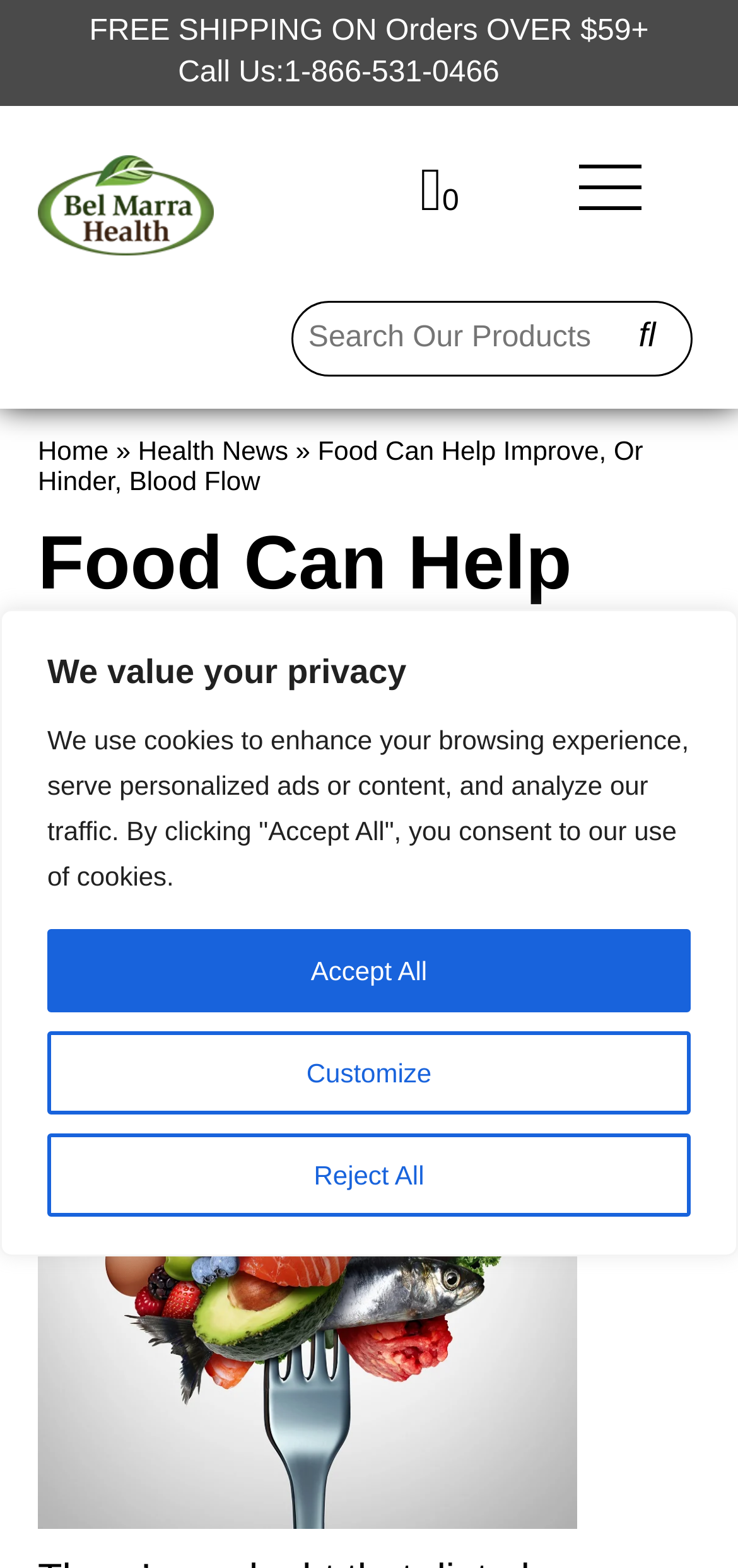What is the minimum order amount for free shipping?
Use the image to answer the question with a single word or phrase.

$59+